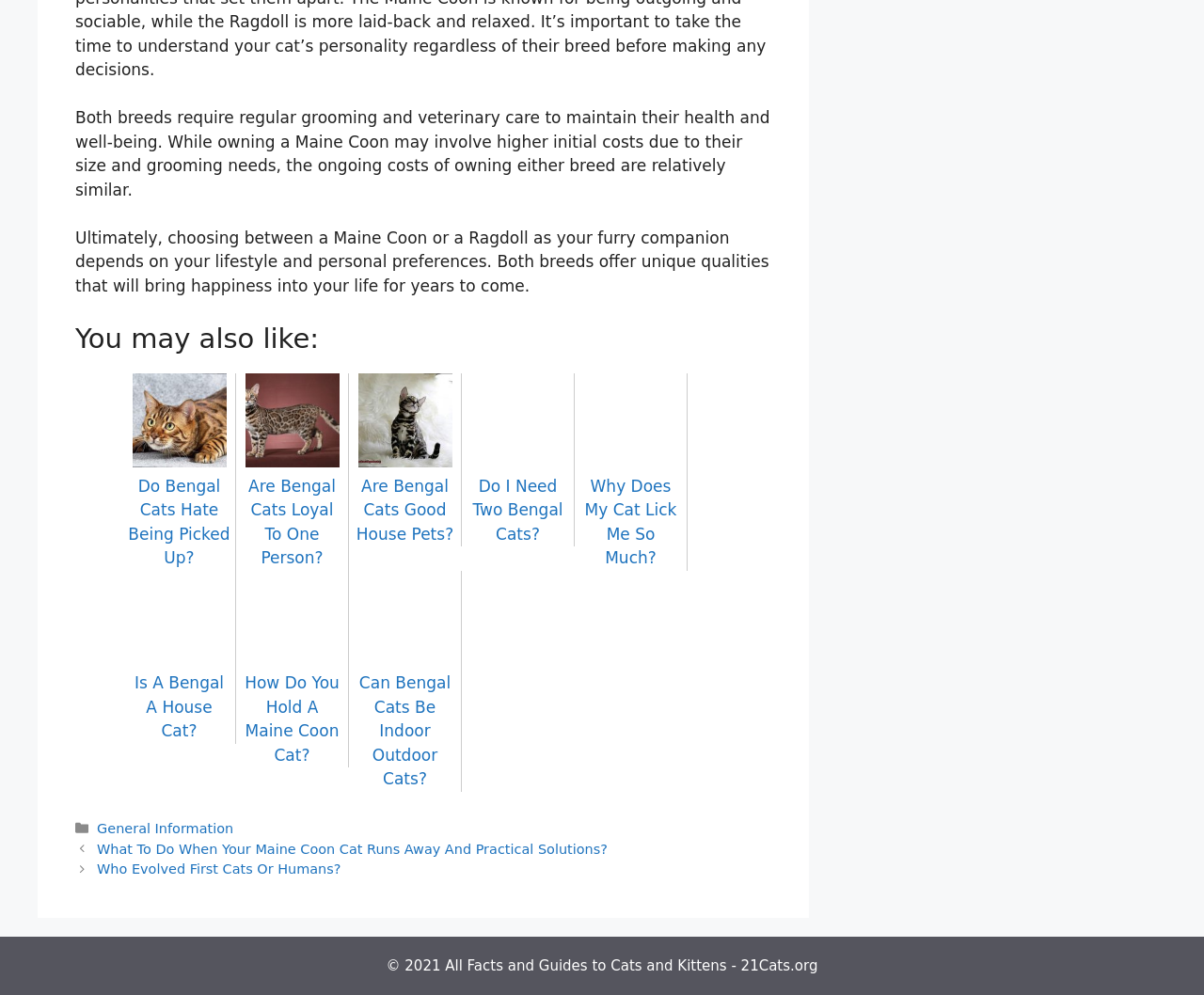What is the category of the article 'What To Do When Your Maine Coon Cat Runs Away And Practical Solutions?'?
Answer the question with as much detail as you can, using the image as a reference.

The article 'What To Do When Your Maine Coon Cat Runs Away And Practical Solutions?' is categorized under 'General Information' as it provides general information on cat care and behavior.